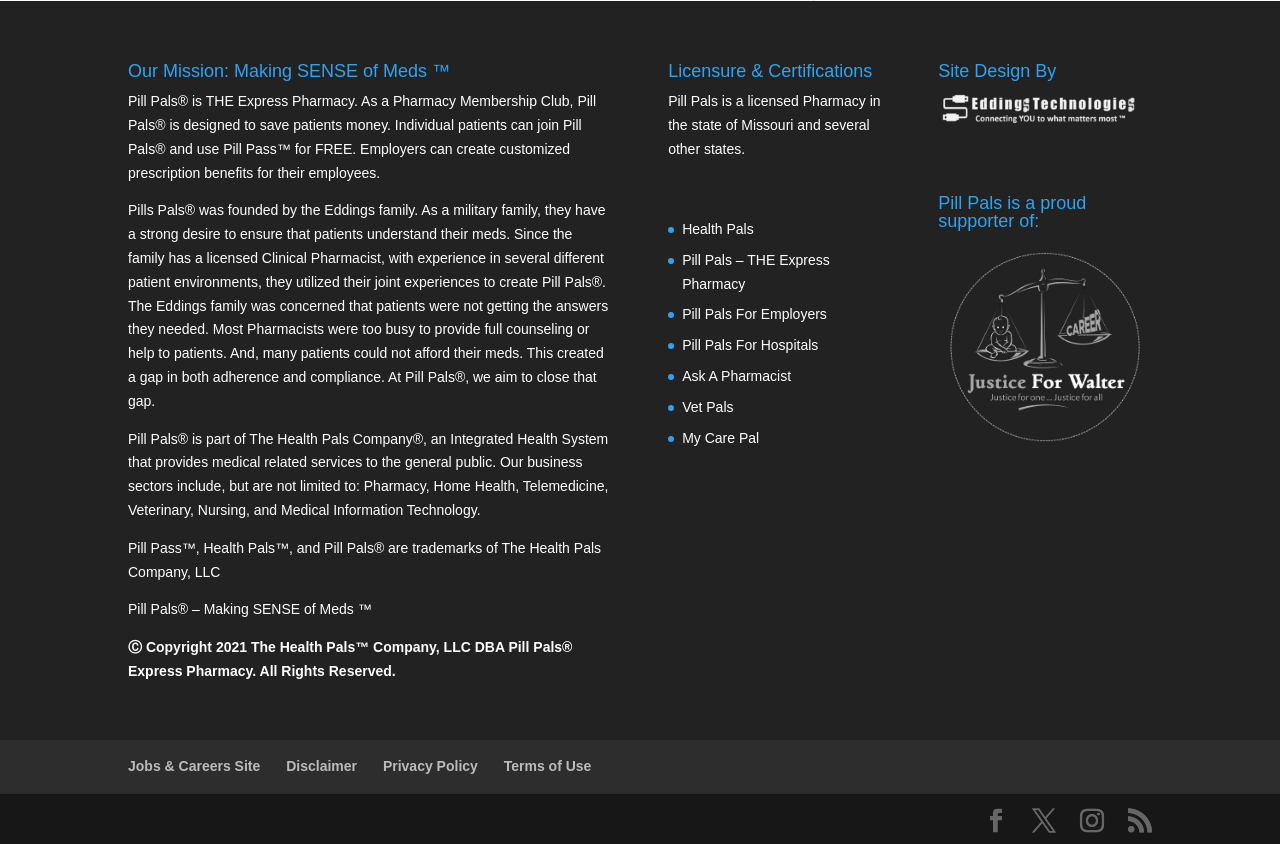Locate the bounding box coordinates of the element to click to perform the following action: 'Click on 'Health Pals''. The coordinates should be given as four float values between 0 and 1, in the form of [left, top, right, bottom].

[0.533, 0.262, 0.589, 0.281]